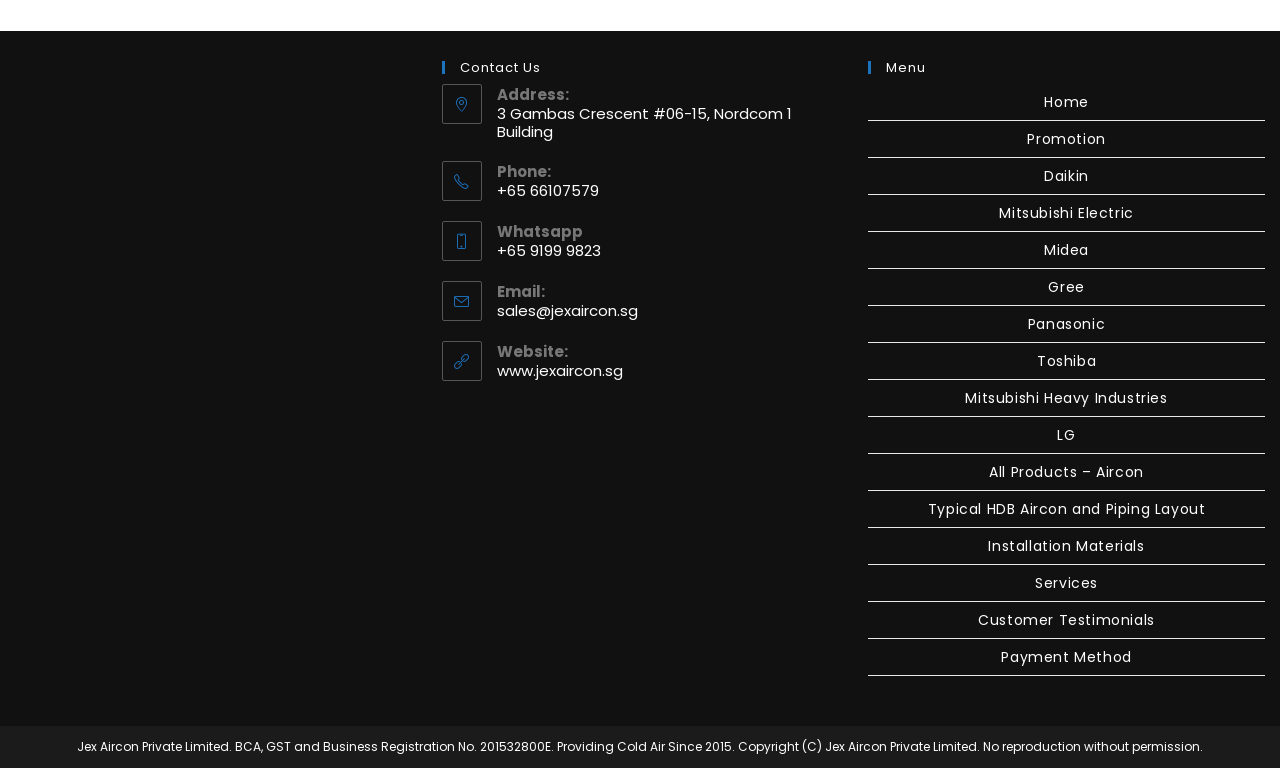Find the bounding box coordinates for the HTML element described in this sentence: "Mitsubishi Heavy Industries". Provide the coordinates as four float numbers between 0 and 1, in the format [left, top, right, bottom].

[0.678, 0.495, 0.988, 0.542]